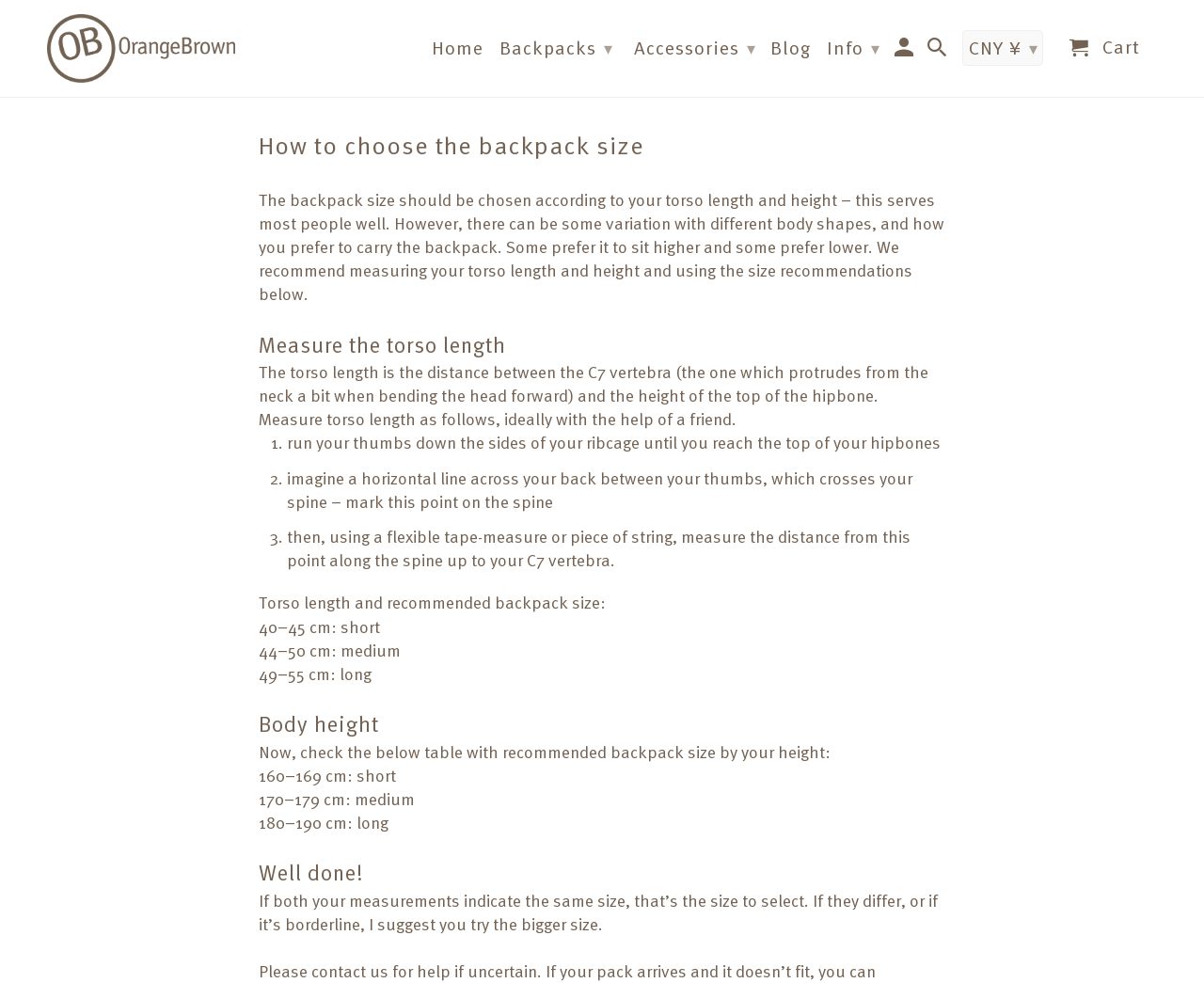What is the purpose of measuring torso length and height?
Answer the question with a single word or phrase derived from the image.

To choose the right backpack size